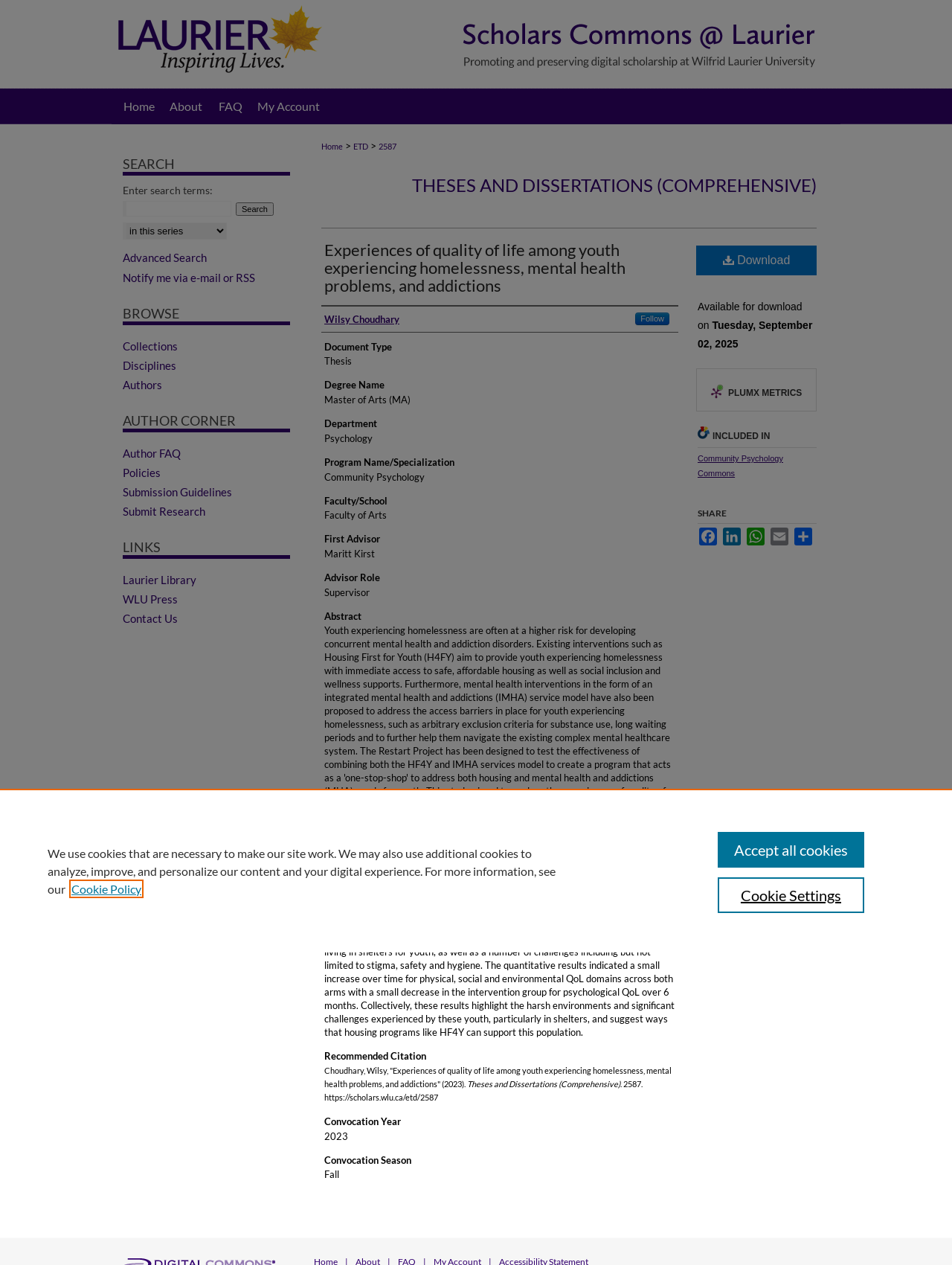Find the bounding box coordinates of the area to click in order to follow the instruction: "Read the article about TikTok ban attempt".

None